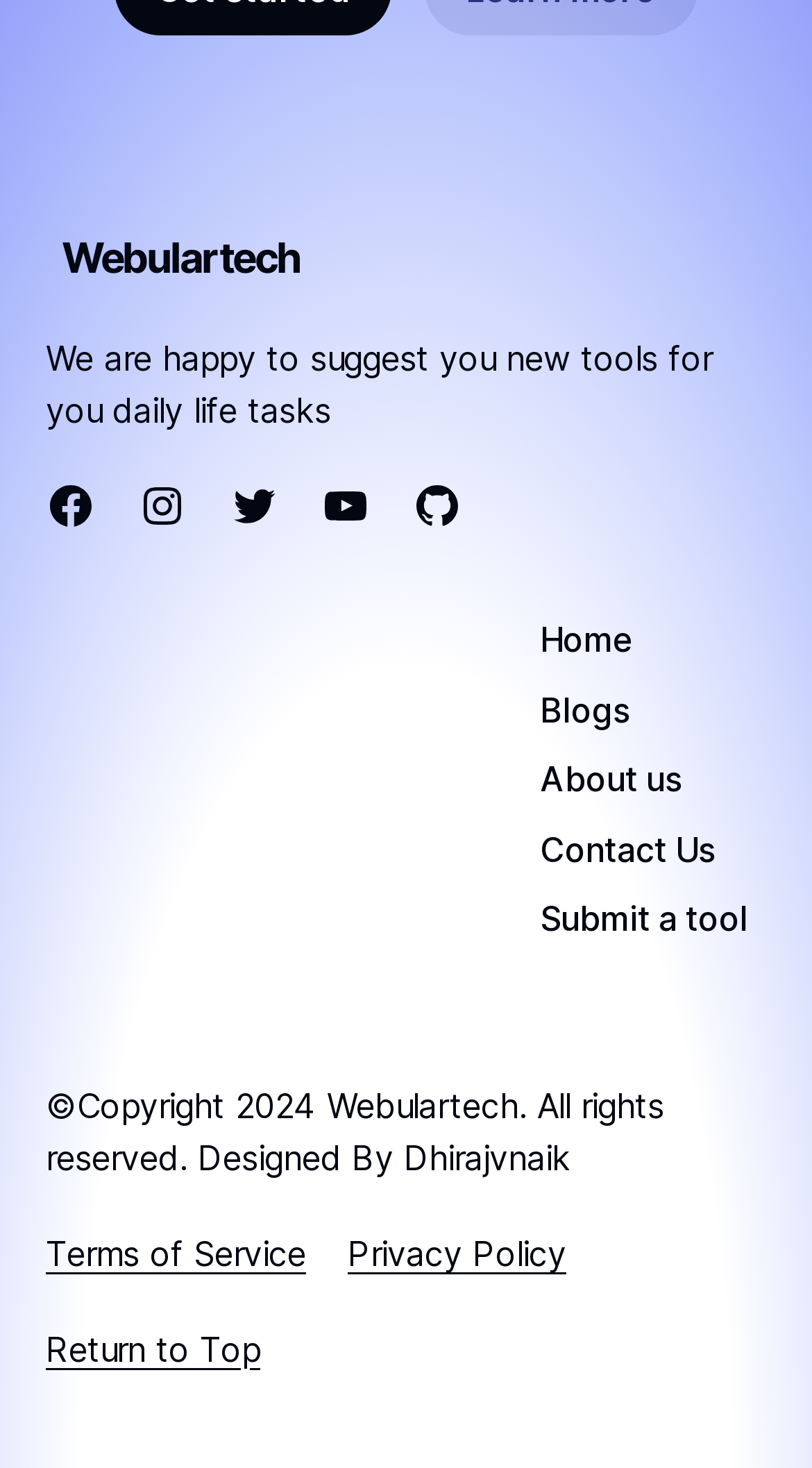Please identify the bounding box coordinates of the element I need to click to follow this instruction: "submit a new tool".

[0.665, 0.612, 0.921, 0.64]